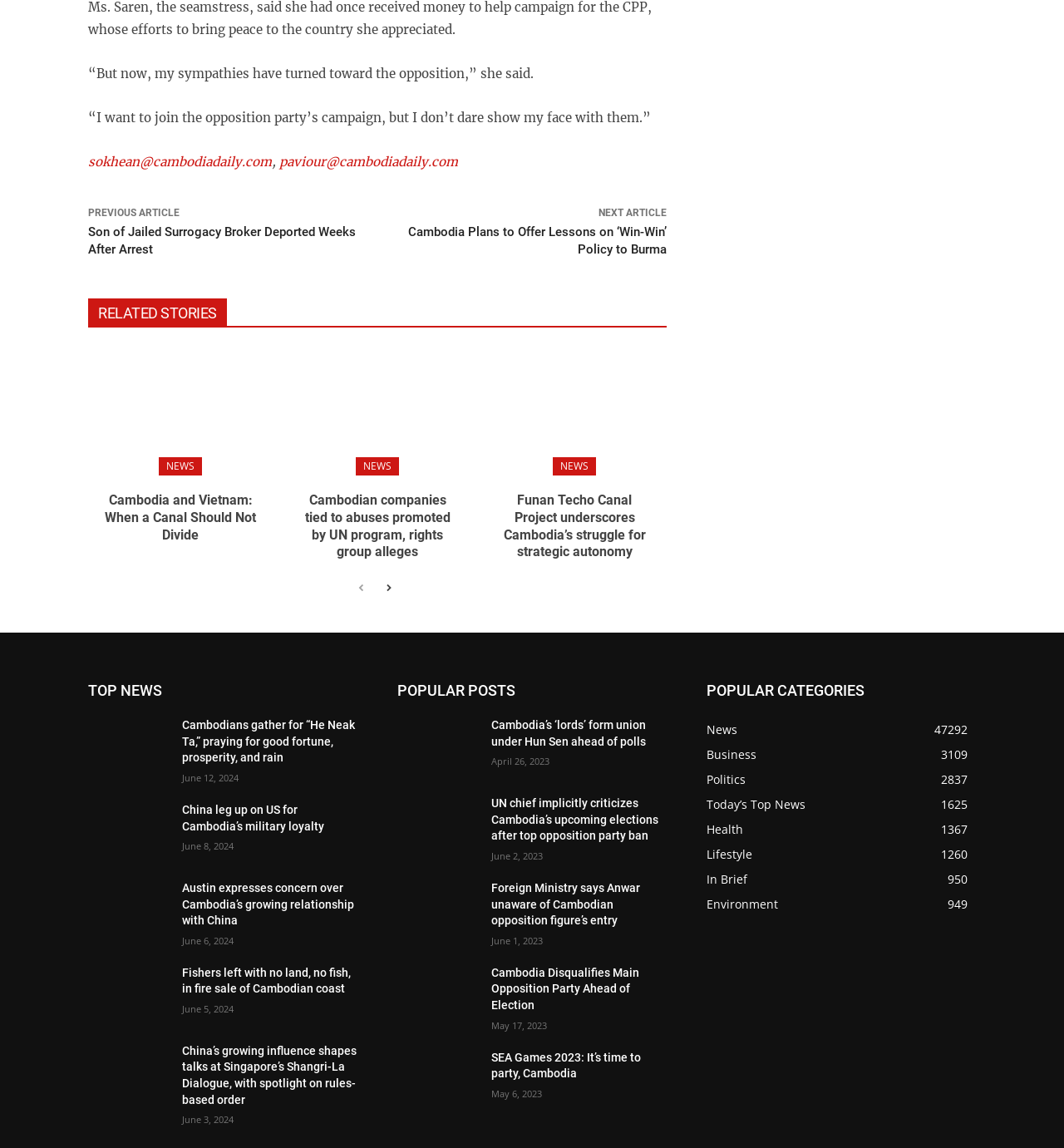Identify the bounding box of the UI element that matches this description: "Today’s Top News1625".

[0.664, 0.694, 0.757, 0.708]